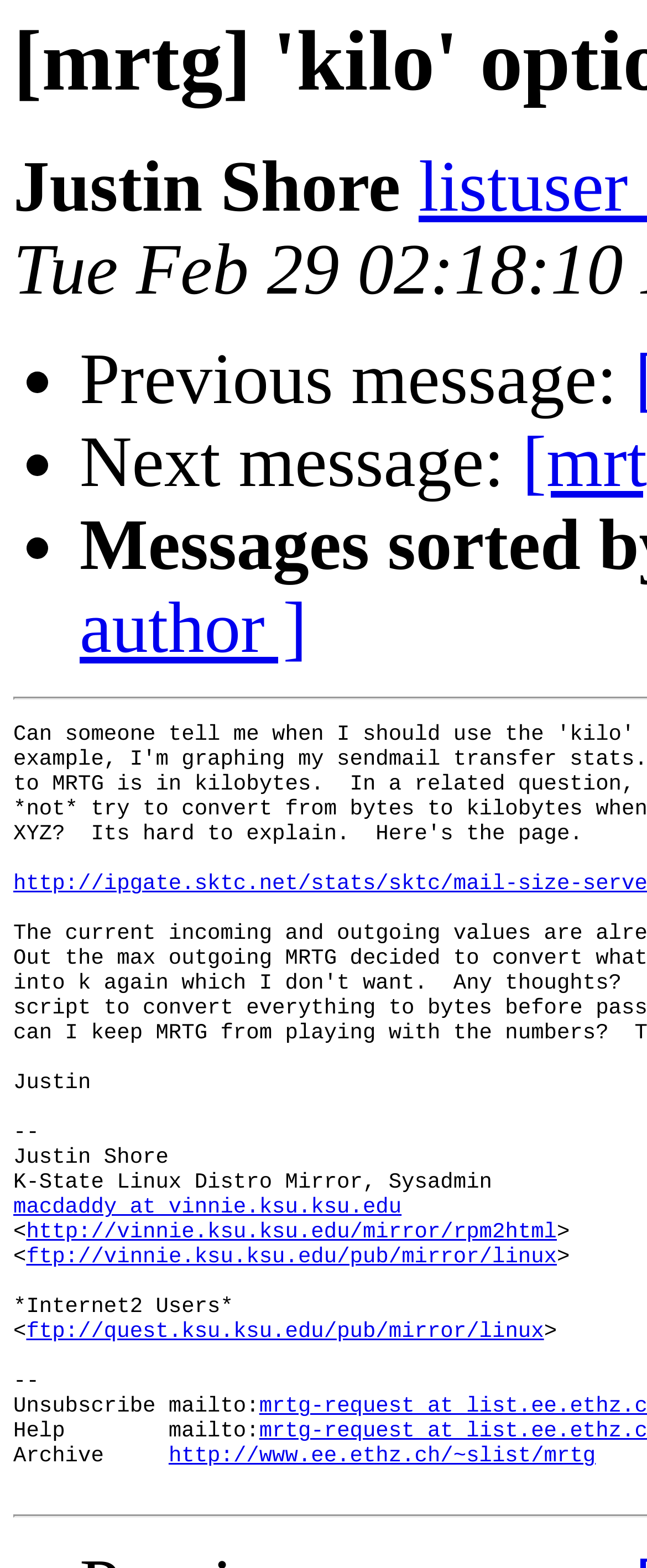Use a single word or phrase to answer the question: What is the URL of the ftp site for Internet2 Users?

ftp://quest.ksu.ksu.edu/pub/mirror/linux